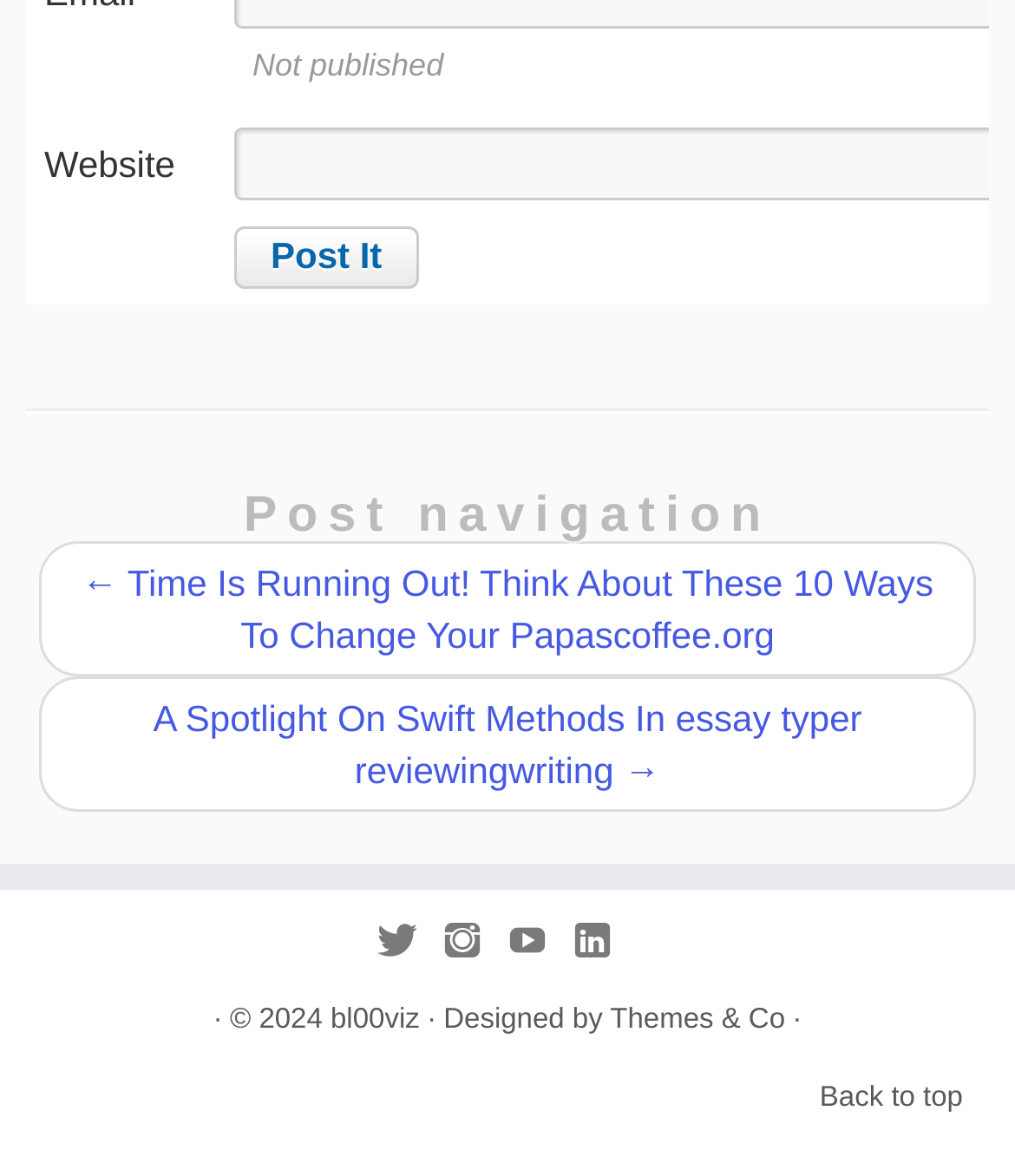Carefully observe the image and respond to the question with a detailed answer:
How many social media links are available?

The number of social media links can be determined by looking at the links at the bottom of the webpage. There are four links available, represented by icons with Unicode characters '', '', '', and ''.